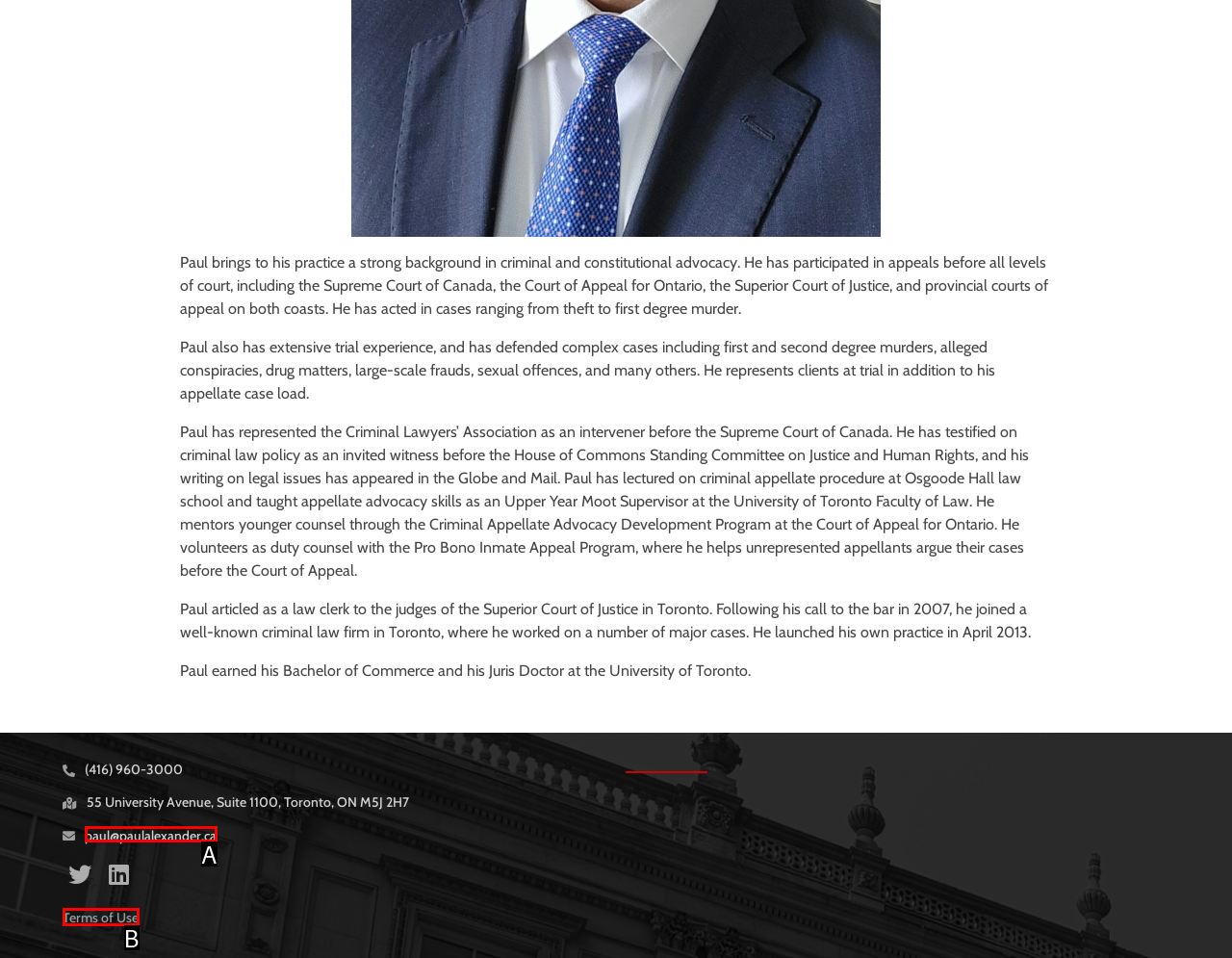Point out the option that best suits the description: paul@paulalexander.ca
Indicate your answer with the letter of the selected choice.

A